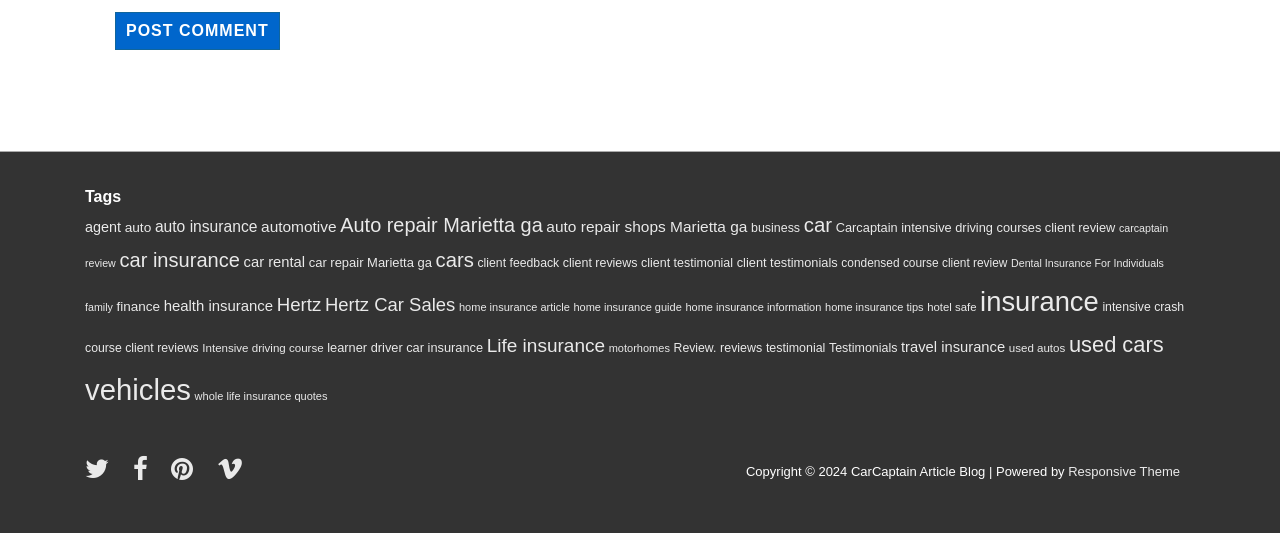Please locate the bounding box coordinates for the element that should be clicked to achieve the following instruction: "Read 'client testimonials'". Ensure the coordinates are given as four float numbers between 0 and 1, i.e., [left, top, right, bottom].

[0.501, 0.48, 0.573, 0.506]